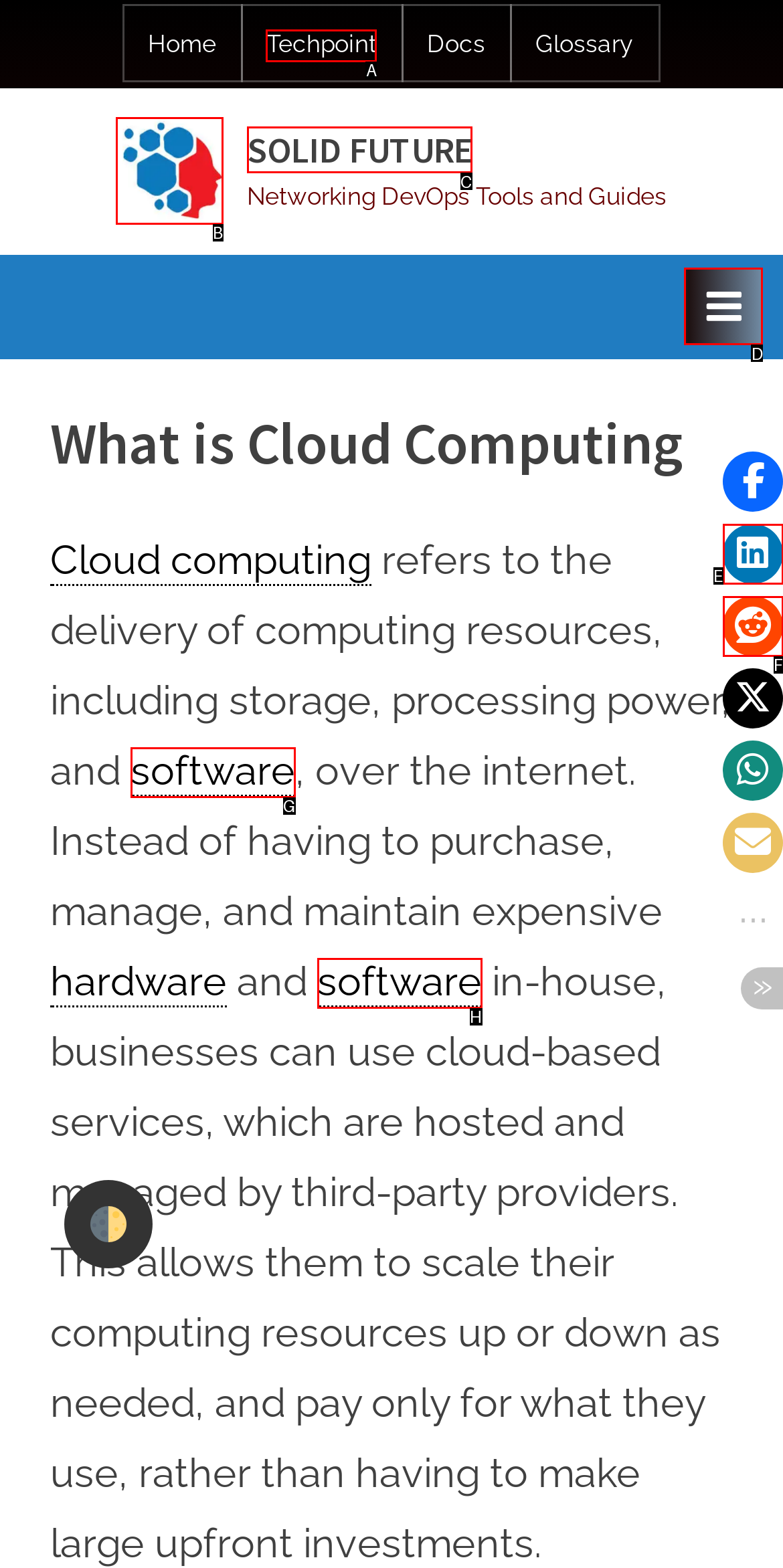Select the appropriate HTML element to click for the following task: Toggle Primary Menu
Answer with the letter of the selected option from the given choices directly.

D